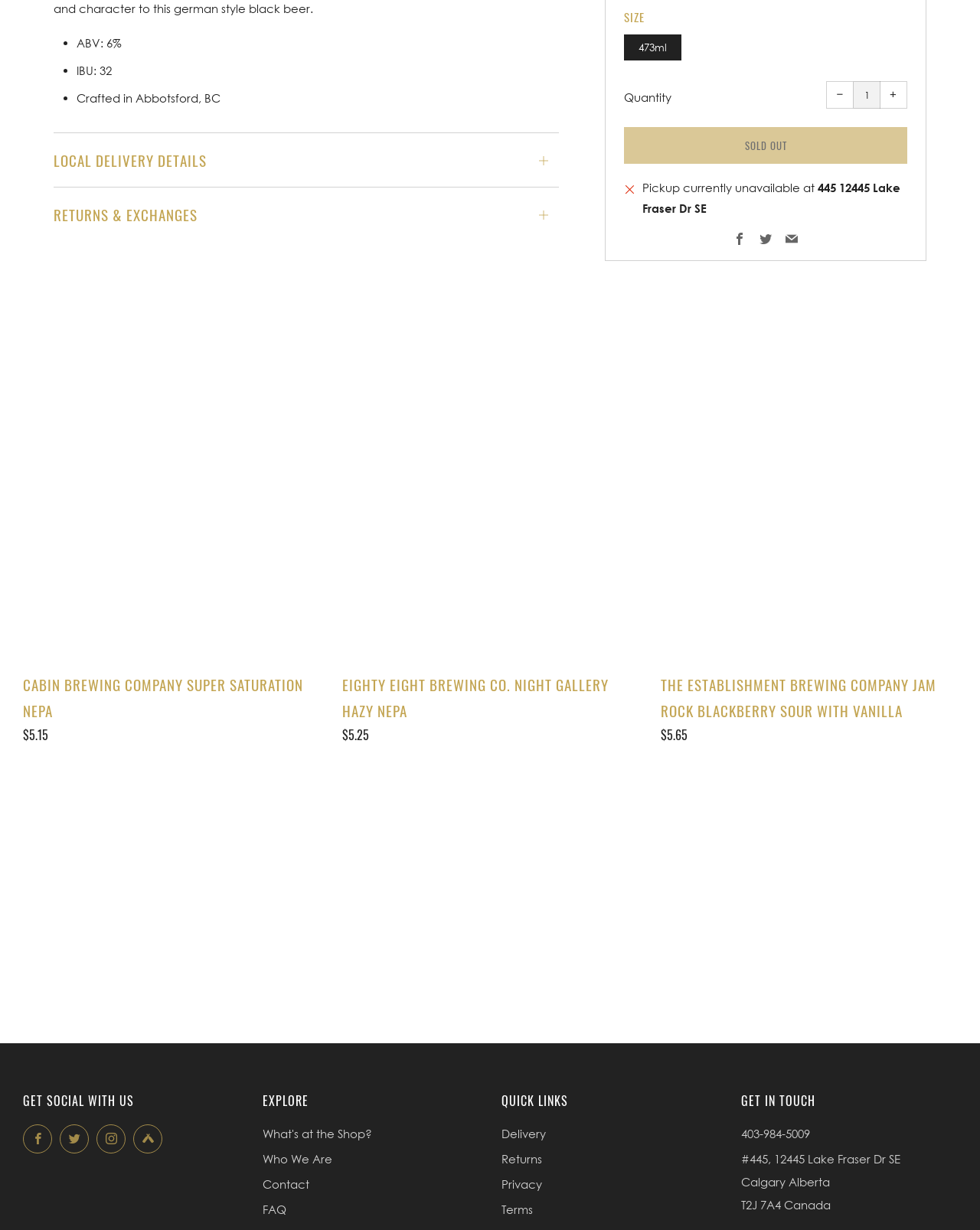Use a single word or phrase to answer the question:
What is the theme of the recommended products?

Beer